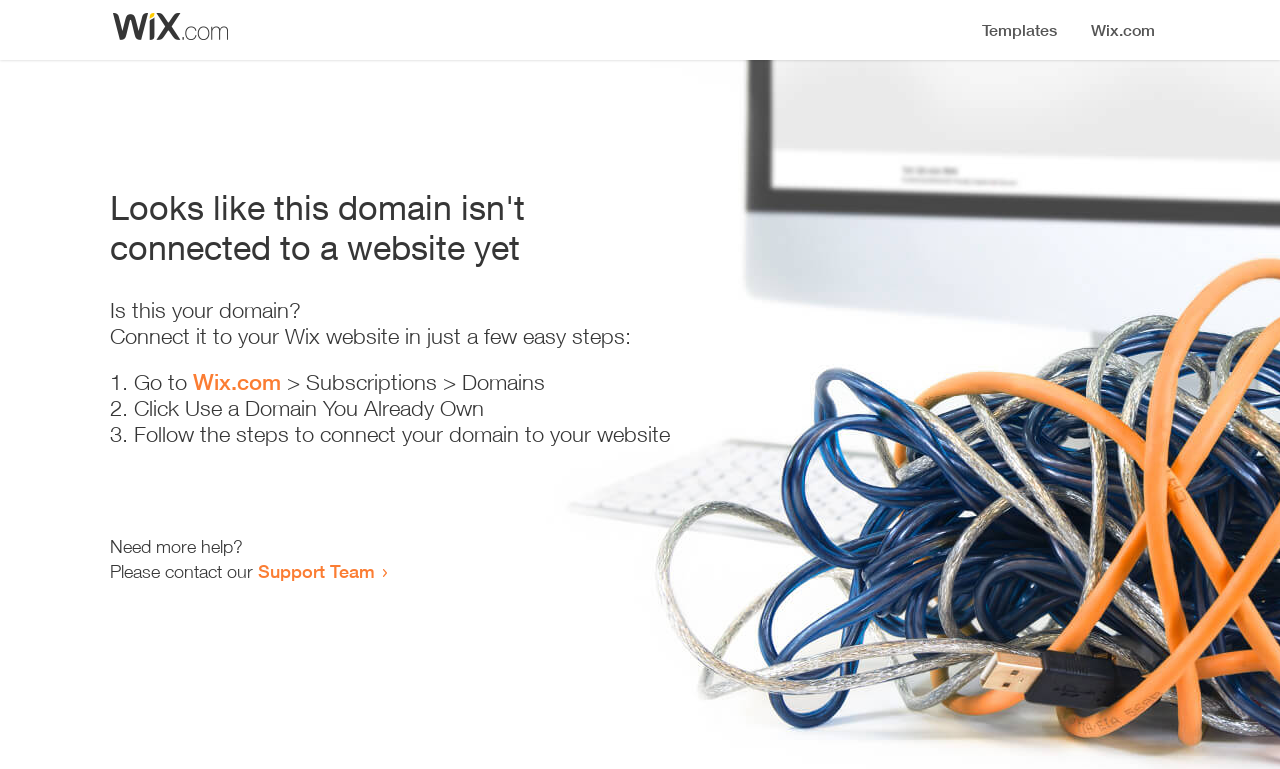Determine the bounding box coordinates for the HTML element mentioned in the following description: "Wix.com". The coordinates should be a list of four floats ranging from 0 to 1, represented as [left, top, right, bottom].

[0.151, 0.48, 0.22, 0.514]